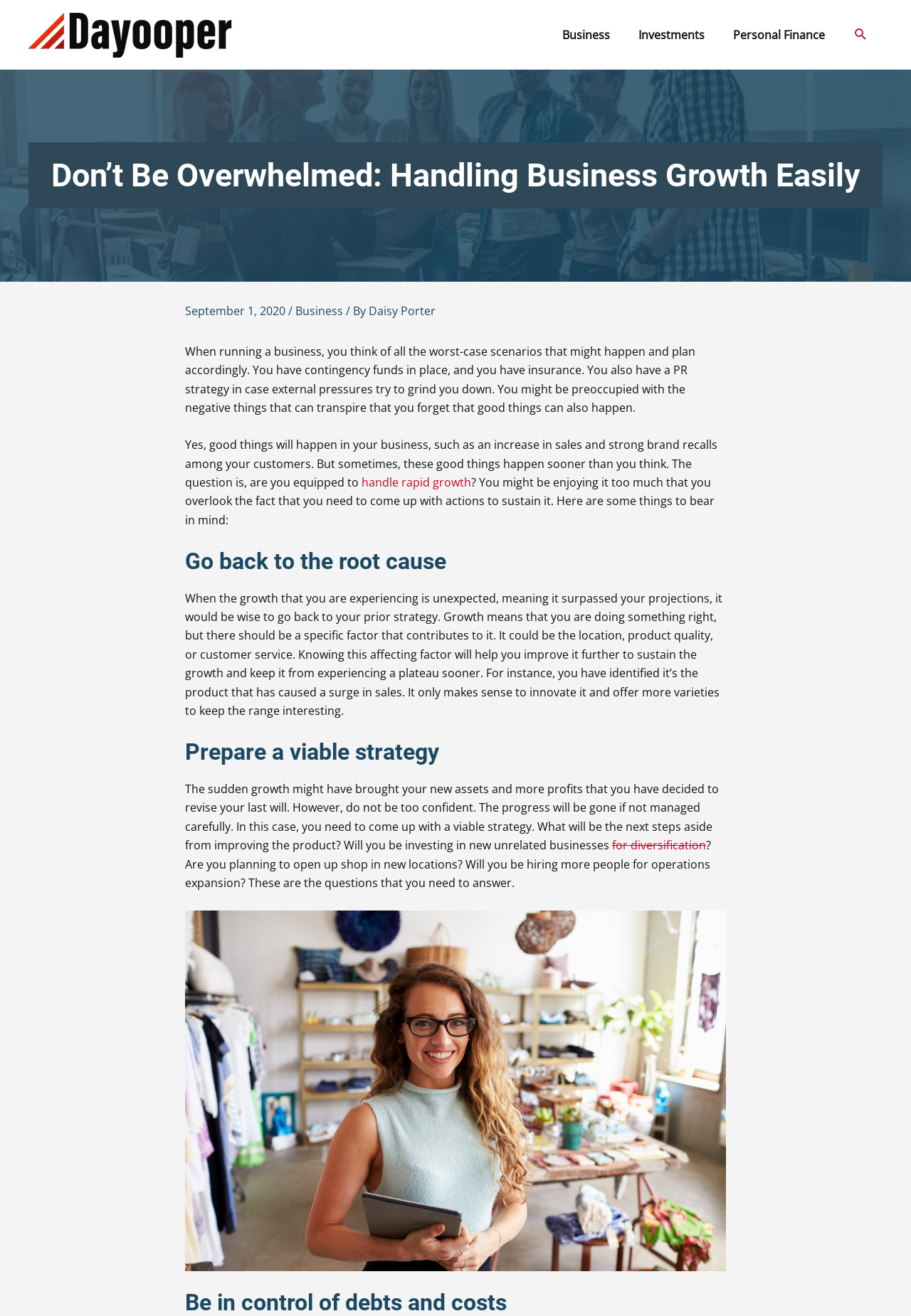Determine the bounding box coordinates in the format (top-left x, top-left y, bottom-right x, bottom-right y). Ensure all values are floating point numbers between 0 and 1. Identify the bounding box of the UI element described by: handle rapid growth

[0.397, 0.36, 0.517, 0.372]